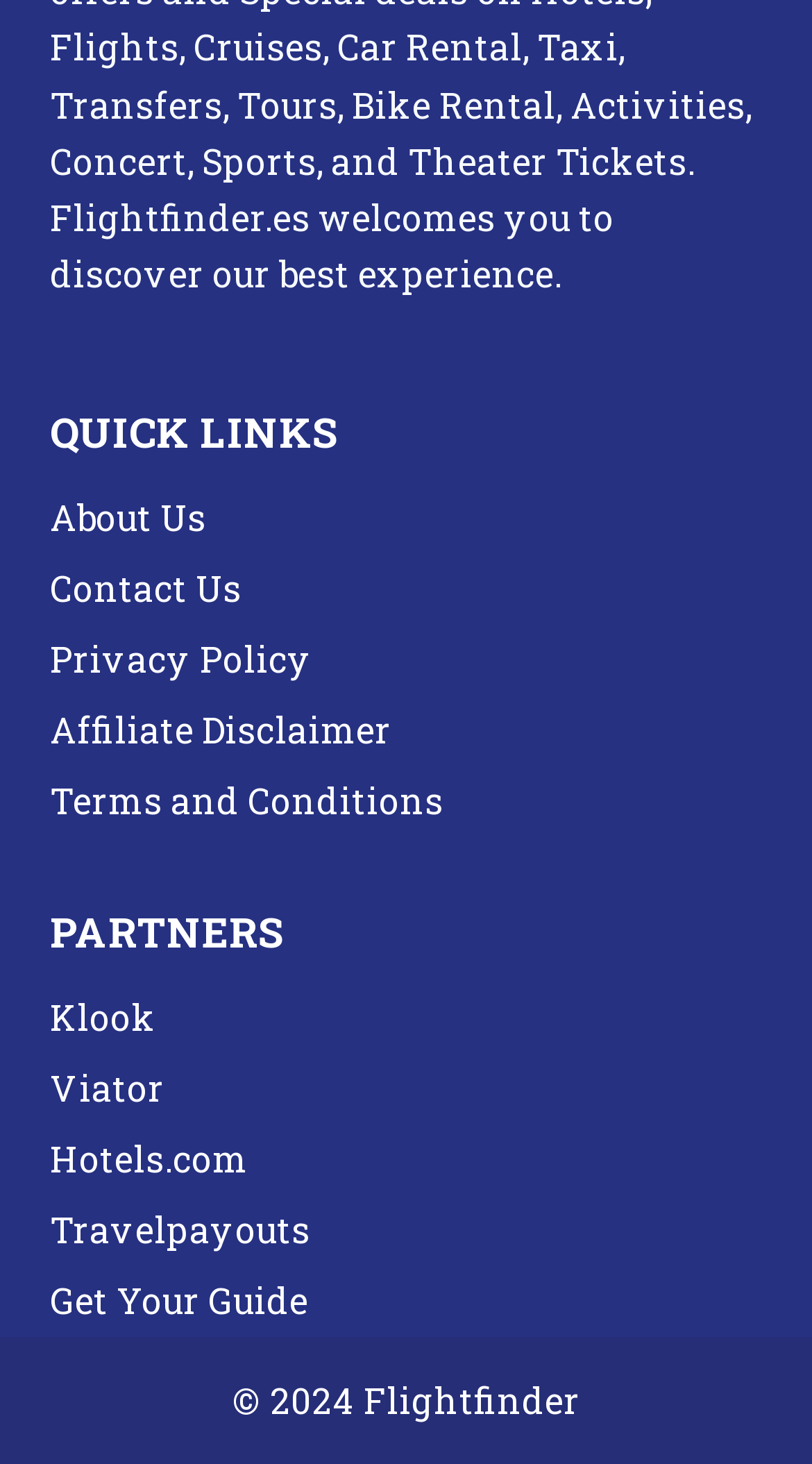Highlight the bounding box coordinates of the element that should be clicked to carry out the following instruction: "search for a keyword". The coordinates must be given as four float numbers ranging from 0 to 1, i.e., [left, top, right, bottom].

None